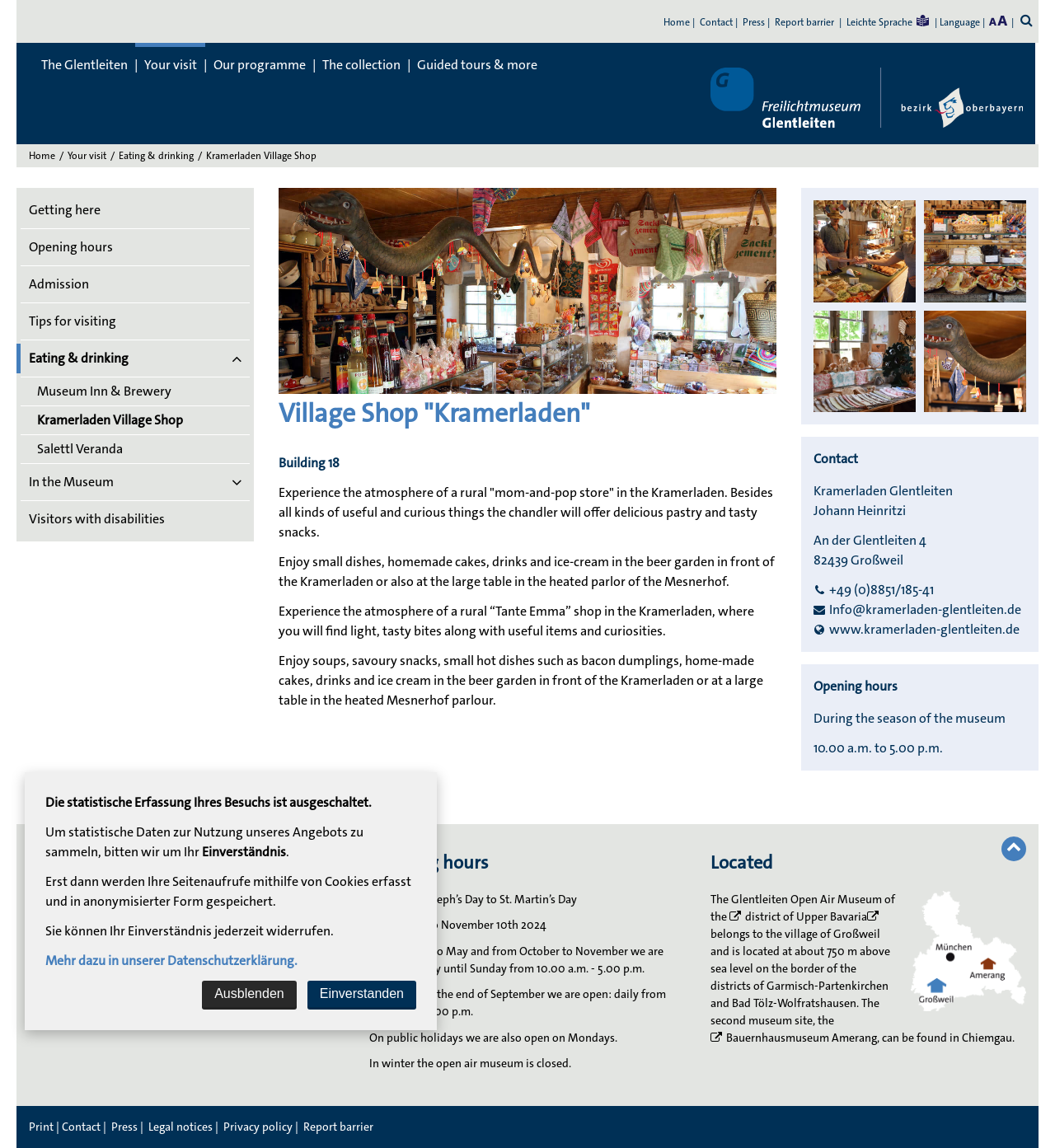Give a one-word or phrase response to the following question: What is the address of the Glentleiten Open Air Museum?

An der Glentleiten 4, 82439 Großweil